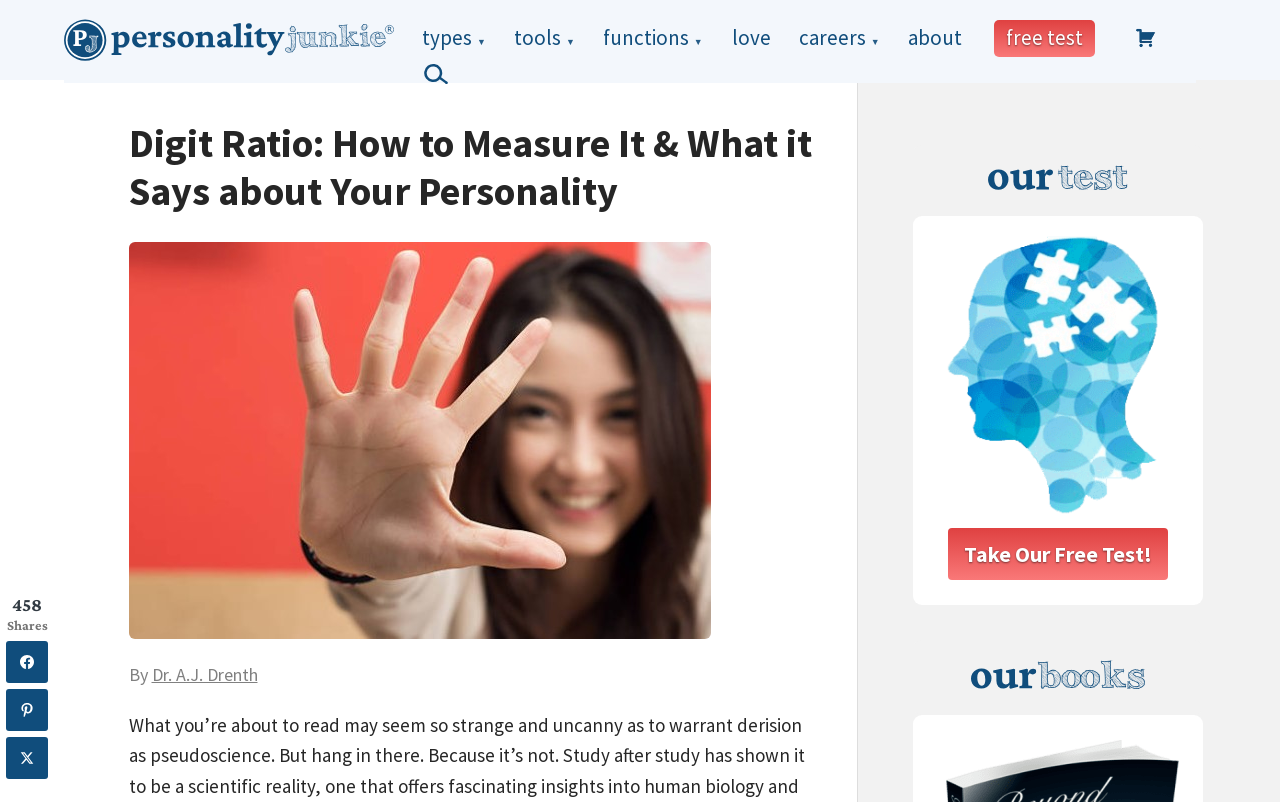Please identify the bounding box coordinates of the area I need to click to accomplish the following instruction: "Click on the 'types' dropdown".

[0.32, 0.016, 0.389, 0.078]